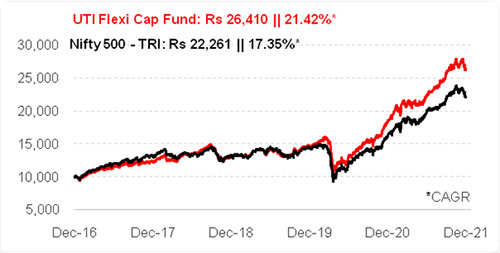Provide a one-word or short-phrase response to the question:
What is the timeframe depicted in the line graph?

December 2016 to December 2021